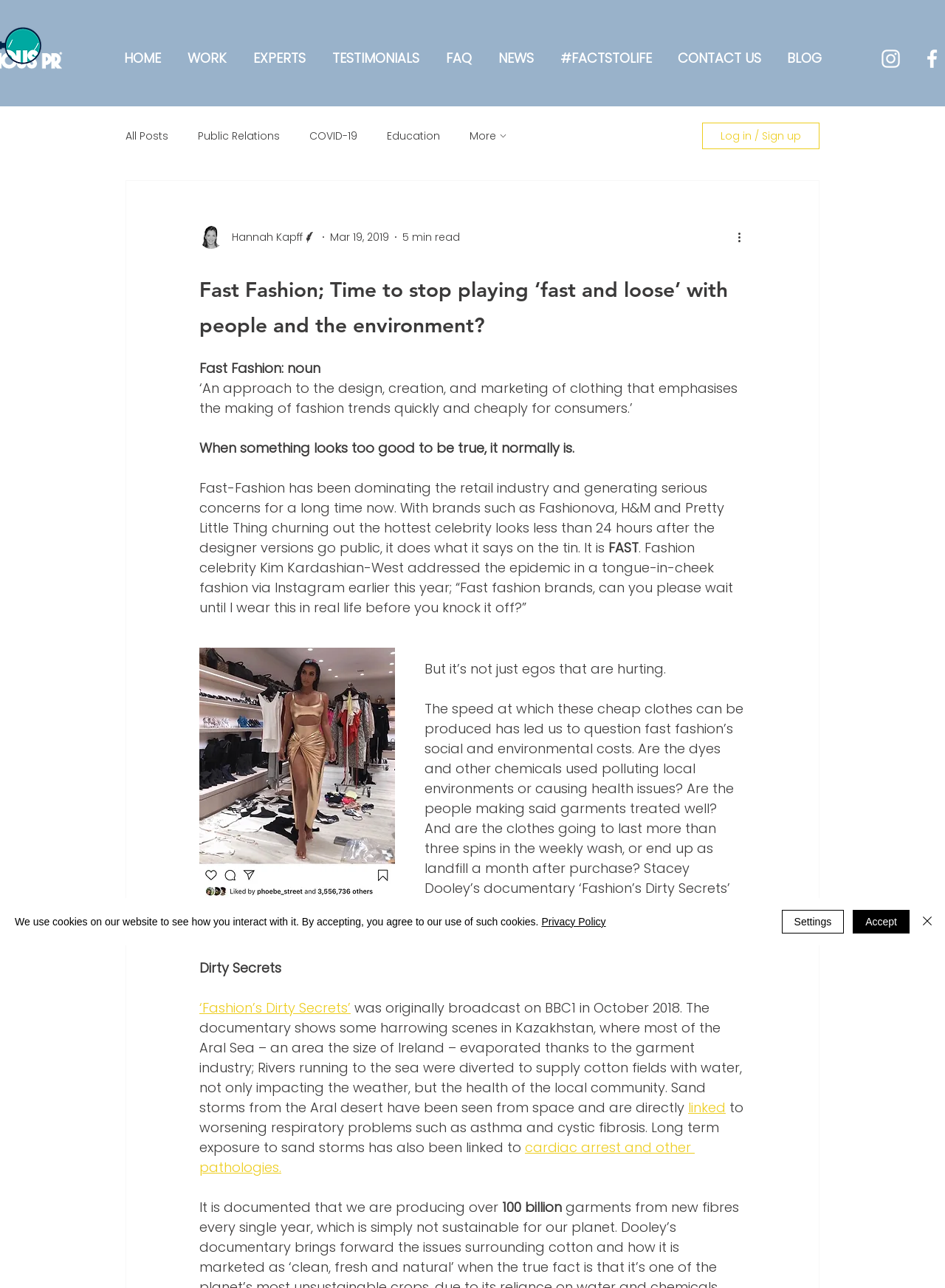Identify the bounding box coordinates of the region that should be clicked to execute the following instruction: "Click the BLOG link".

[0.819, 0.028, 0.883, 0.063]